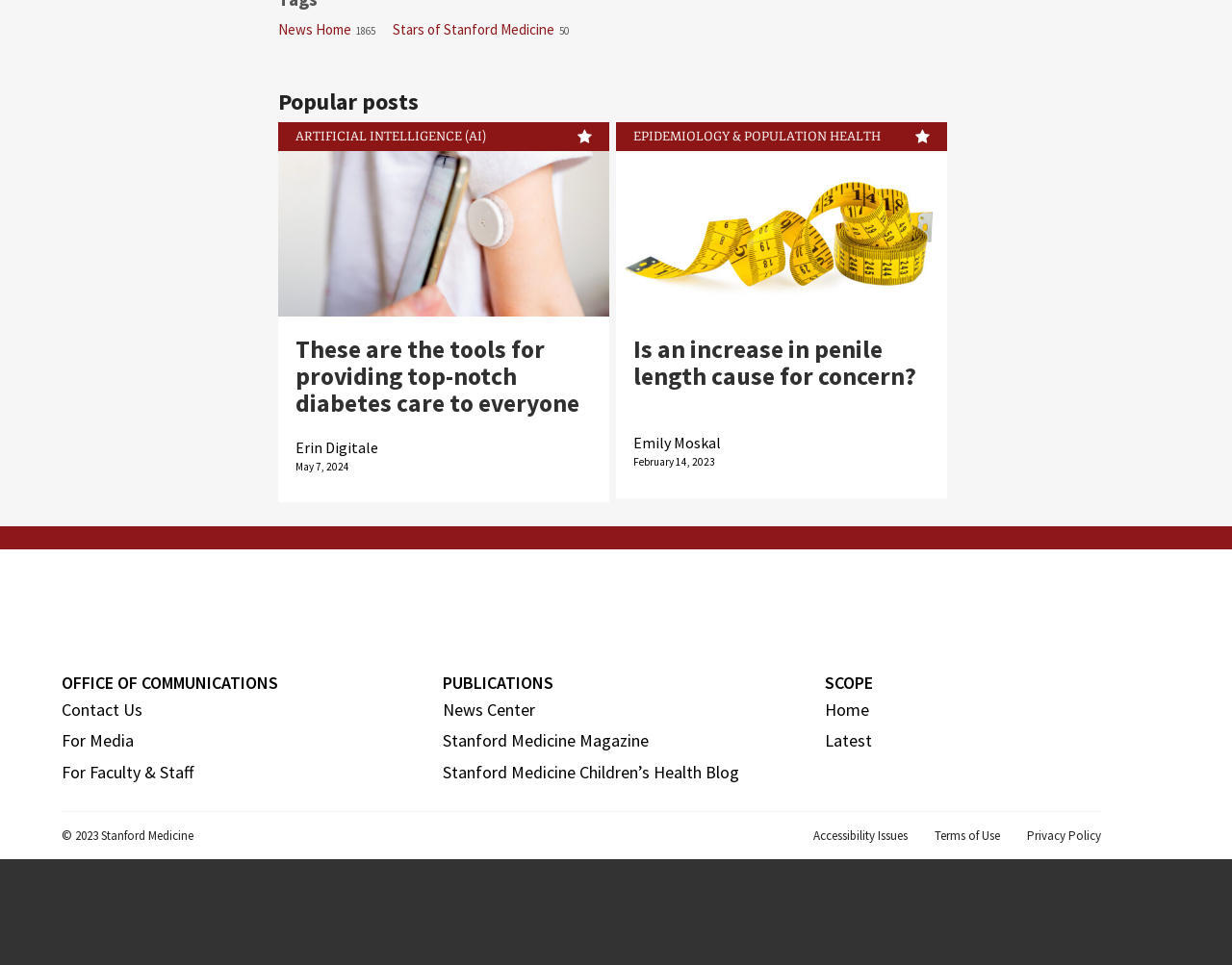How many links are in the footer?
Please answer the question with as much detail as possible using the screenshot.

I counted the number of link elements in the footer element [14], which are [426], [427], [428], [429], [430], [431], [432], [433], [696], [697], and [698]. These links are part of the footer content.